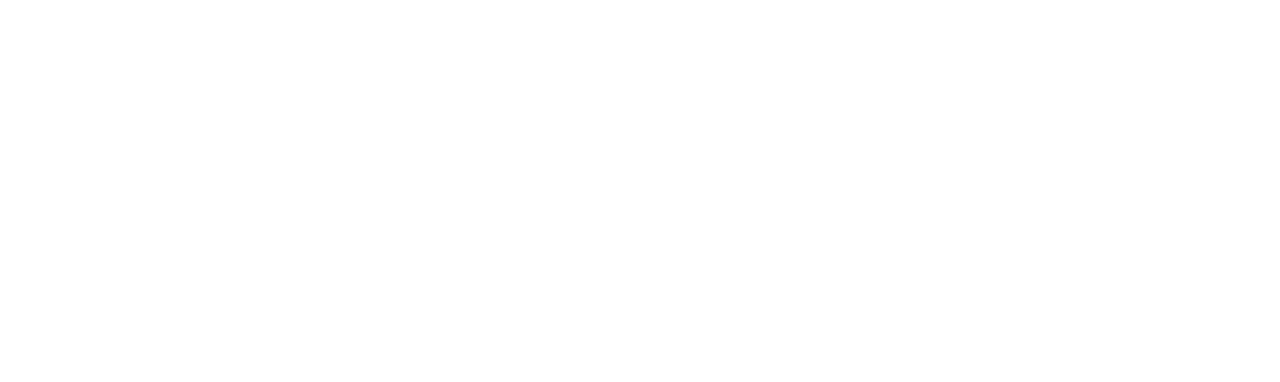Determine the bounding box coordinates for the area that should be clicked to carry out the following instruction: "Call the phone number".

[0.309, 0.27, 0.691, 0.34]